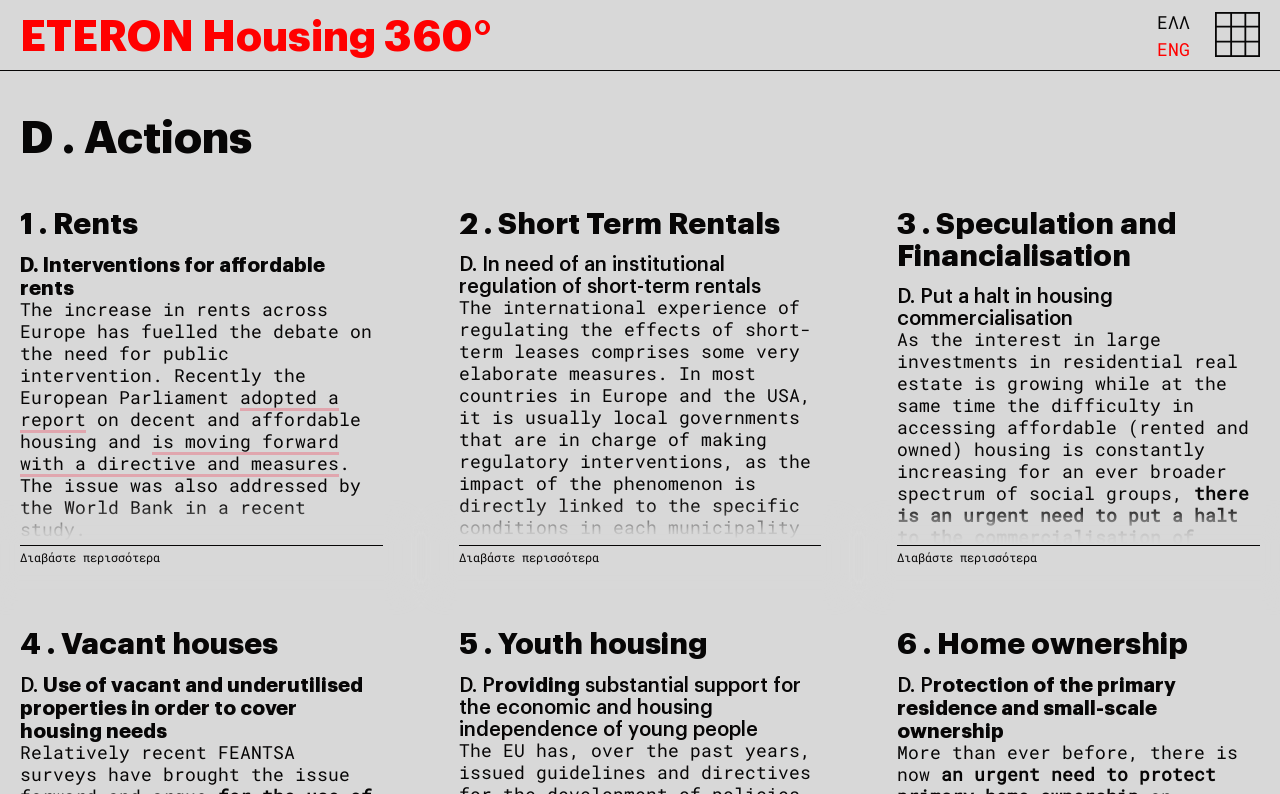Provide an in-depth caption for the contents of the webpage.

This webpage is about the categories of ETERON Housing 360°. At the top, there are links to switch between the Greek and English languages. On the top right, there is a logo with a link to an unknown destination. 

Below the language links, there is a heading "D. Actions" followed by several sections, each with a heading and a brief description. The first section is "1. Rents" with a link to read more. The text describes the need for public intervention in the housing market, citing a report from the European Parliament and a study by the World Bank. 

To the right of the "1. Rents" section, there is a section "2. Short Term Rentals" with a link to read more. This section discusses the need for institutional regulation of short-term rentals, citing international experiences and various measures taken by local governments.

Below the "1. Rents" section, there are sections "3. Speculation and Financialisation", "4. Vacant houses", "5. Youth housing", and "6. Home ownership", each with a heading and a brief description, and a link to read more. These sections discuss the need to halt housing commercialisation, use vacant properties to cover housing needs, provide support for young people's economic and housing independence, and protect primary residences and small-scale ownership.

Throughout the page, there are links to read more about each topic, and some links to external sources, such as reports and studies. The text is divided into sections with clear headings, making it easy to navigate and understand the different categories of ETERON Housing 360°.